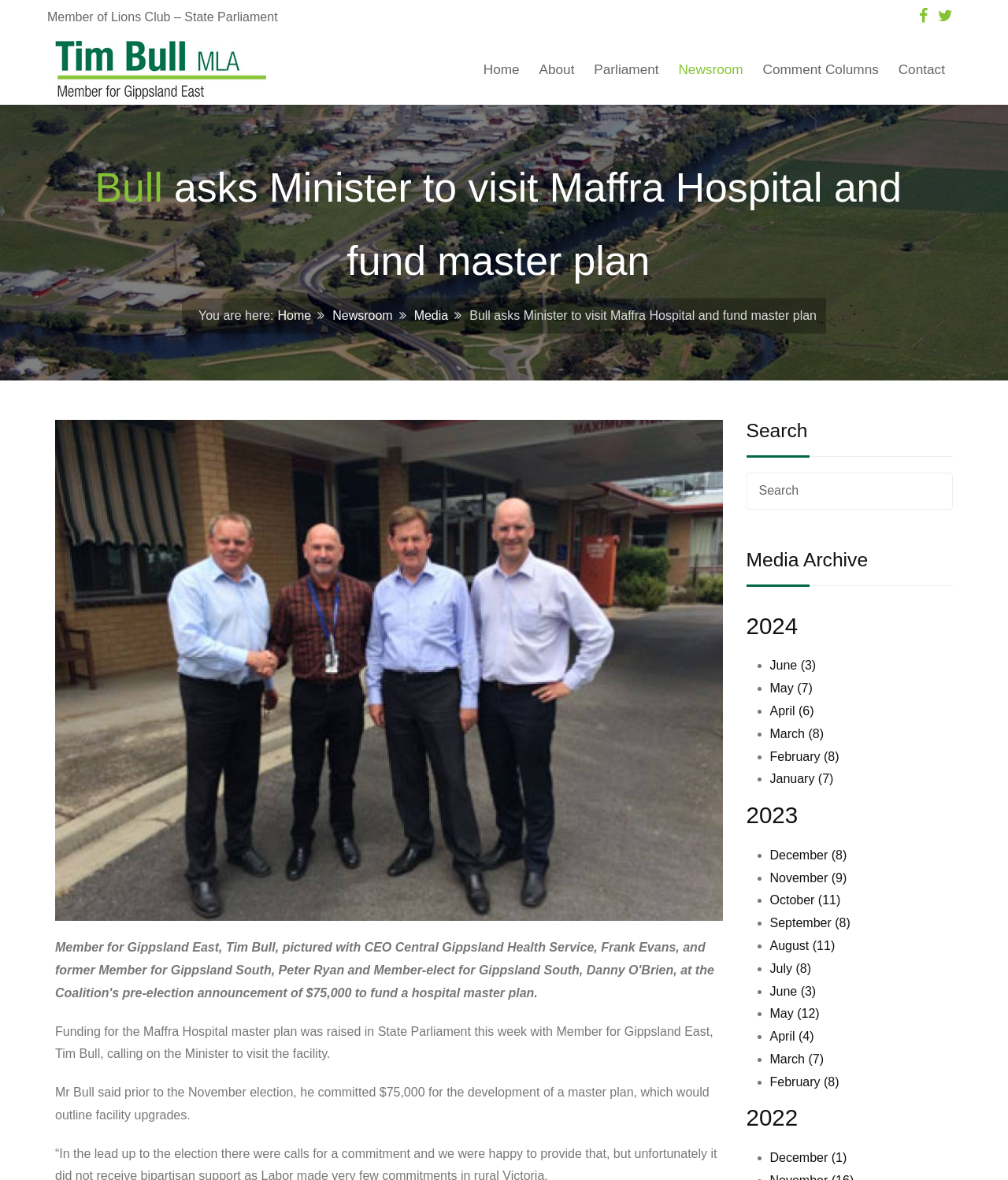For the following element description, predict the bounding box coordinates in the format (top-left x, top-left y, bottom-right x, bottom-right y). All values should be floating point numbers between 0 and 1. Description: Comment Columns

[0.749, 0.029, 0.88, 0.089]